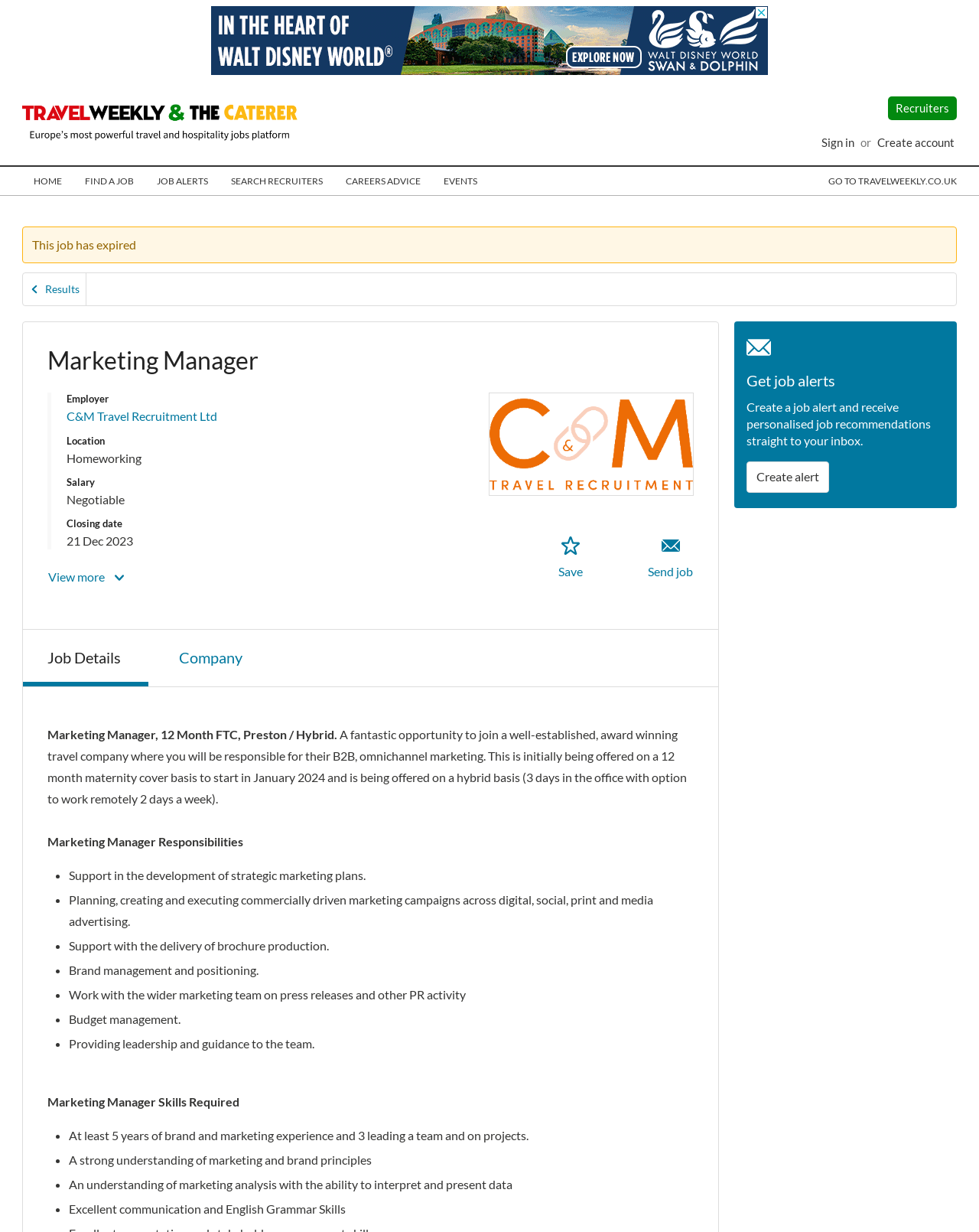Could you determine the bounding box coordinates of the clickable element to complete the instruction: "Create alert"? Provide the coordinates as four float numbers between 0 and 1, i.e., [left, top, right, bottom].

[0.763, 0.375, 0.847, 0.4]